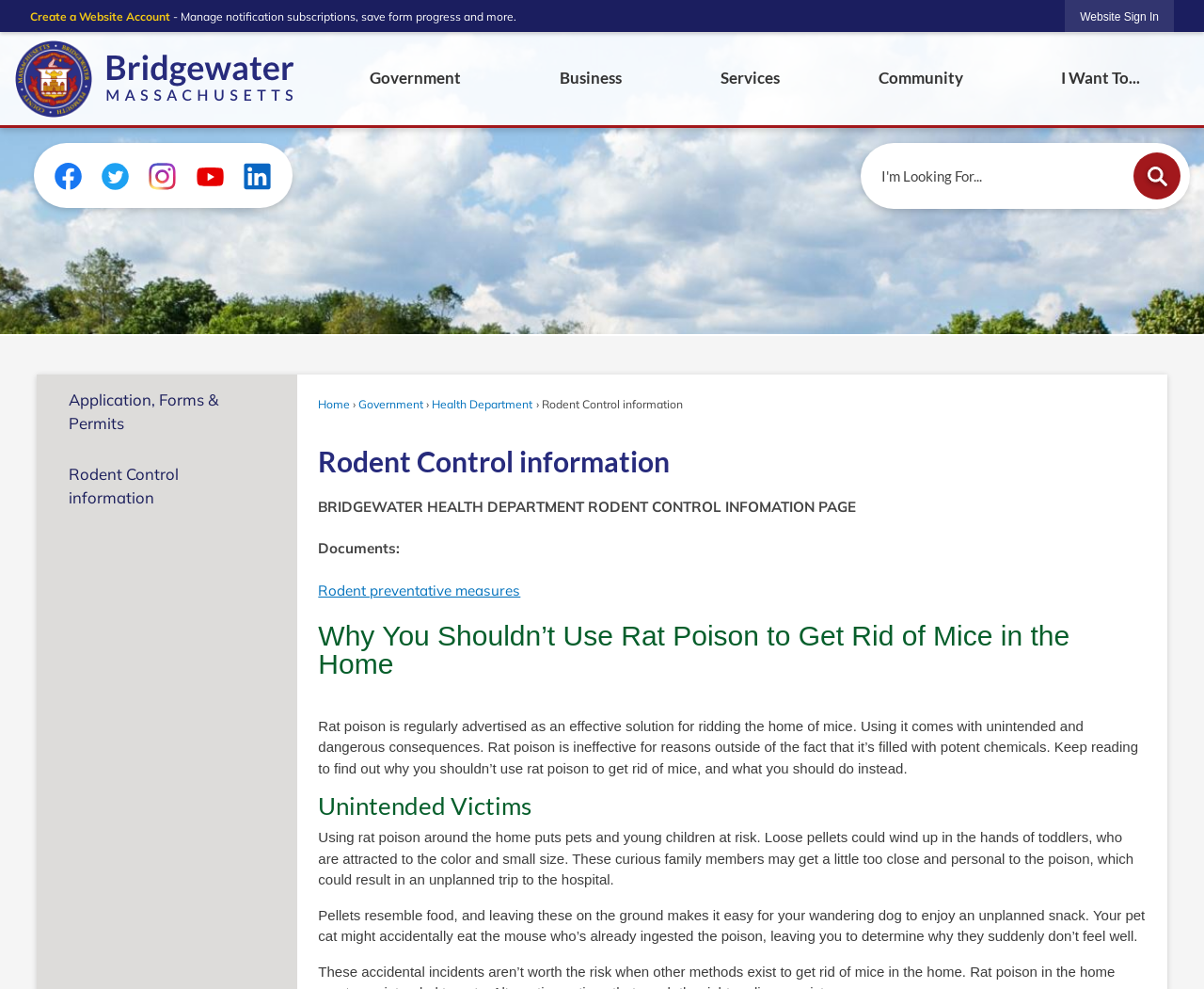Please identify the bounding box coordinates of the element I need to click to follow this instruction: "Learn about Rodent Control information".

[0.264, 0.401, 0.567, 0.416]